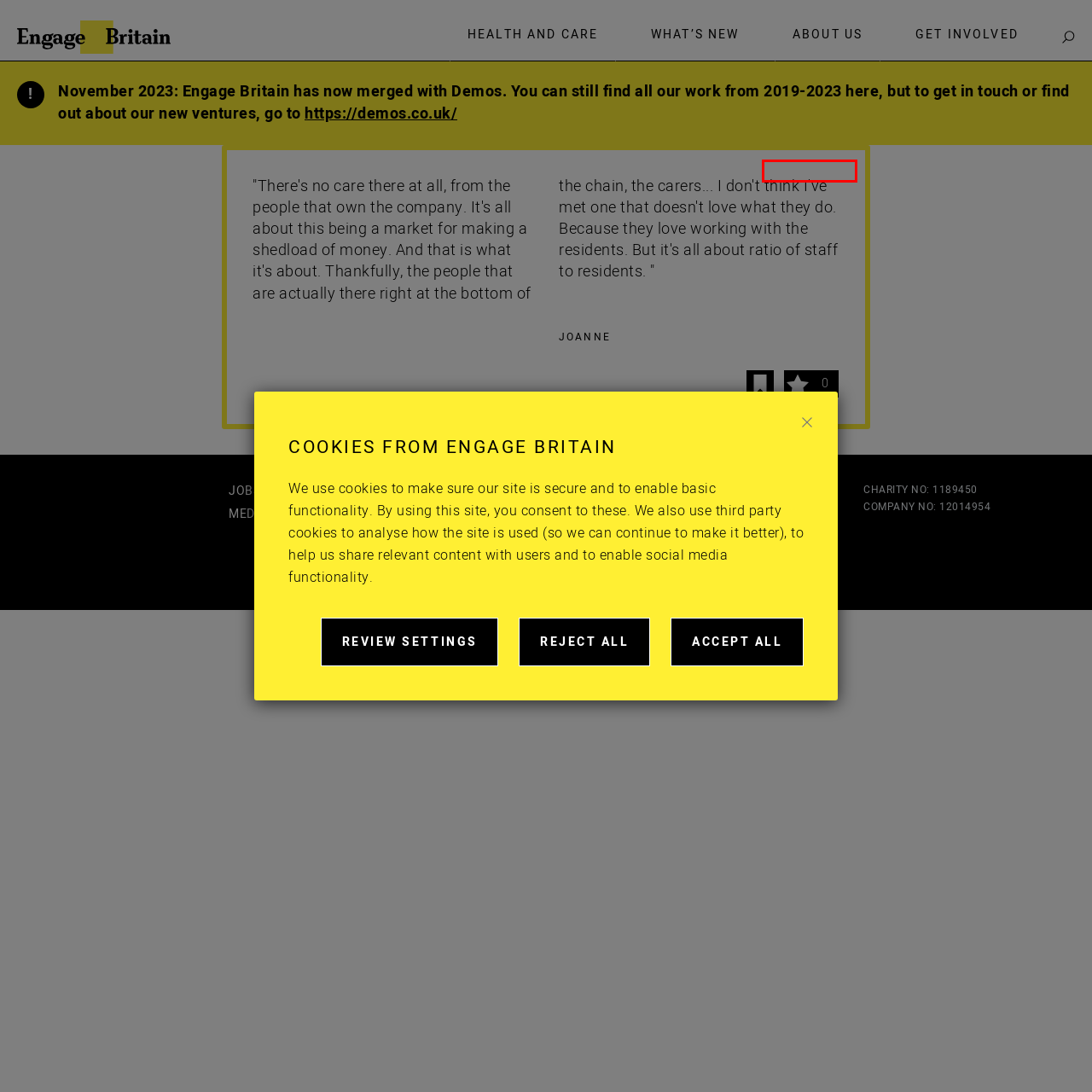Examine the screenshot of a webpage with a red bounding box around a UI element. Your task is to identify the webpage description that best corresponds to the new webpage after clicking the specified element. The given options are:
A. Why Engage Britain is here -
B. What's new - Engage Britain
C. Privacy Policy - Engage Britain
D. Demos
E. Jobs - Engage Britain
F. Community Conversations - Engage Britain
G. 8 great NHS initiatives you've probably never heard about
H. How we'll get there - Engage Britain

G